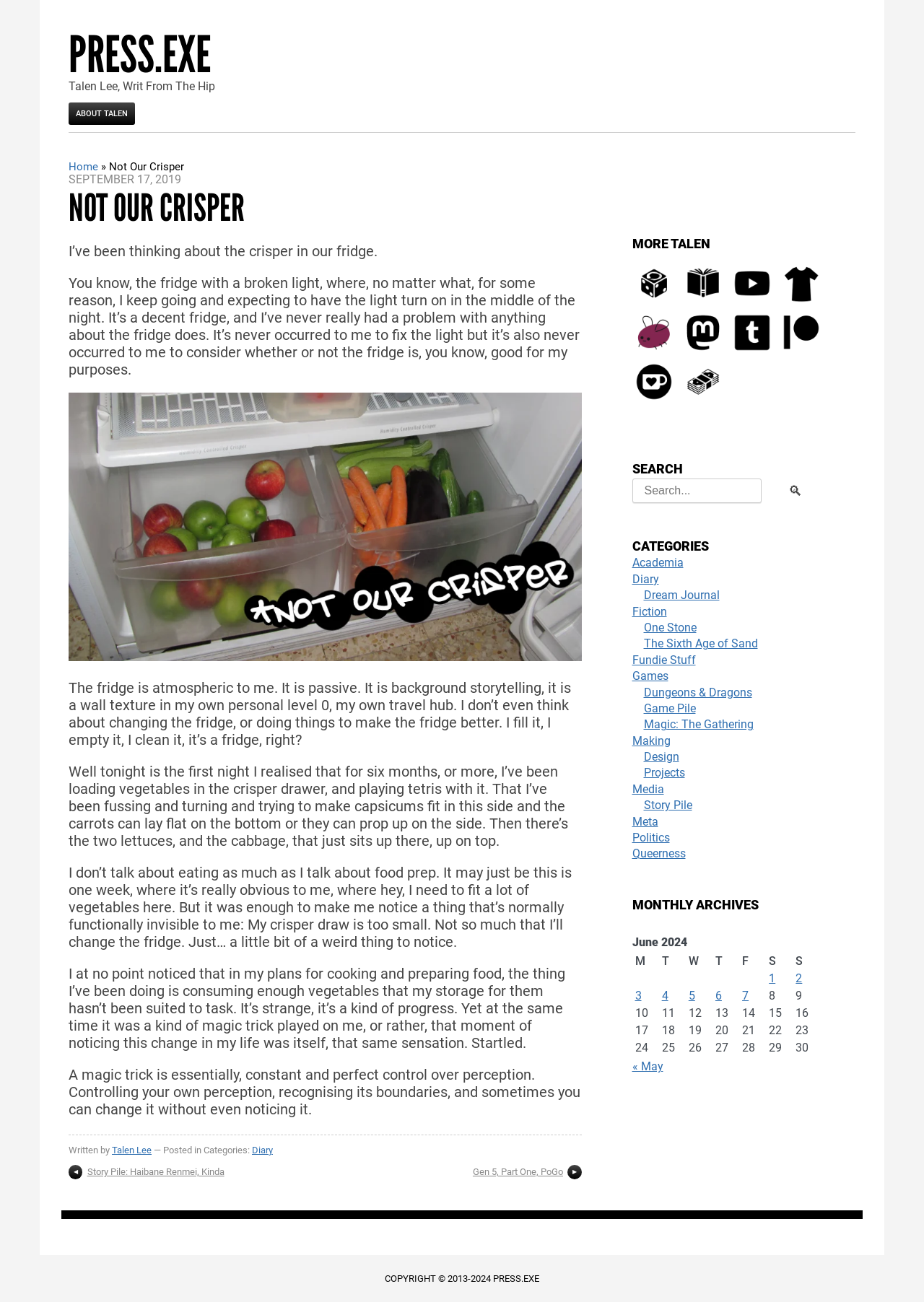Extract the main title from the webpage.

NOT OUR CRISPER